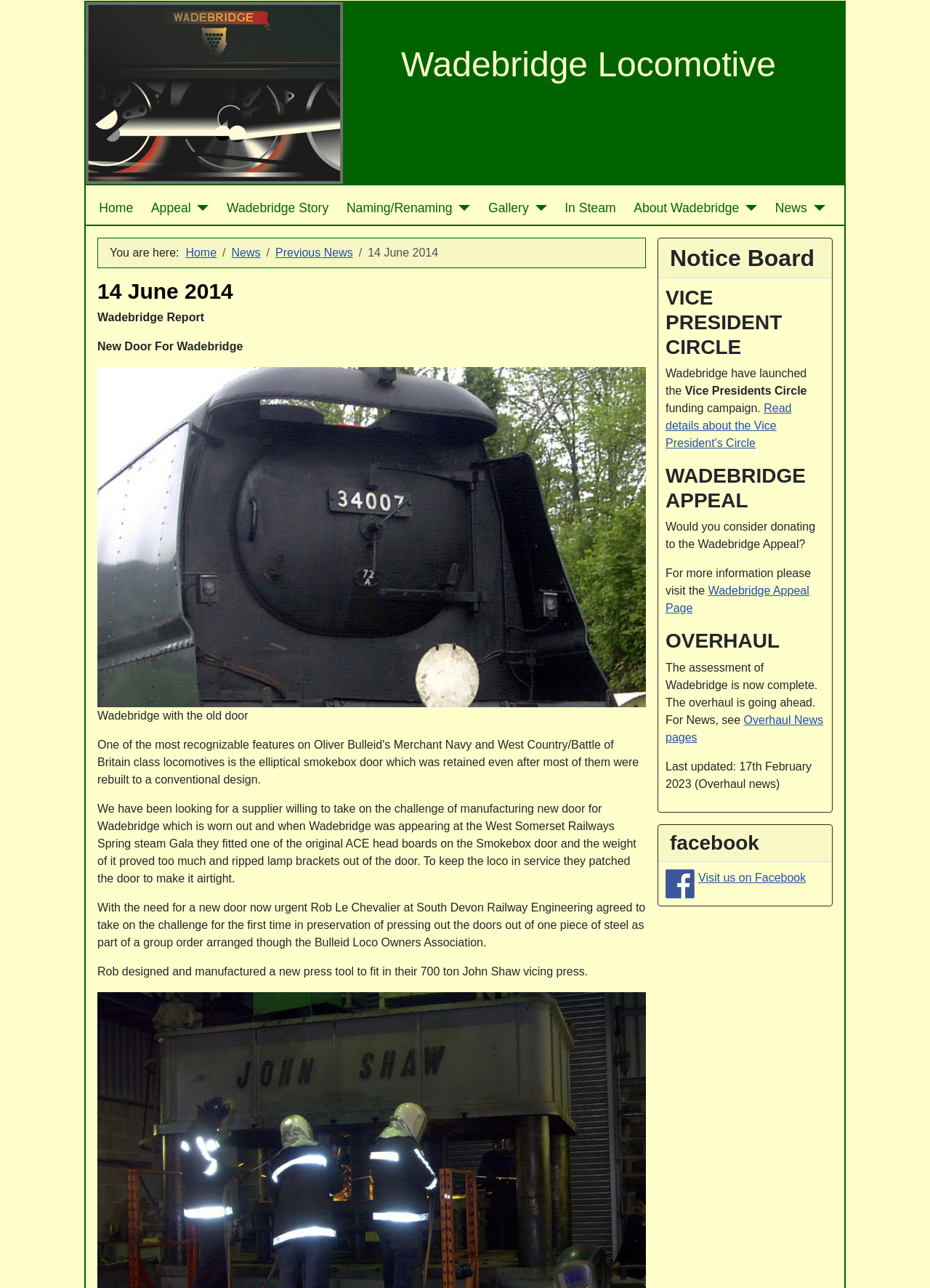Please identify the bounding box coordinates of the clickable area that will fulfill the following instruction: "Click the 'Home' link in the main menu". The coordinates should be in the format of four float numbers between 0 and 1, i.e., [left, top, right, bottom].

[0.106, 0.154, 0.143, 0.169]